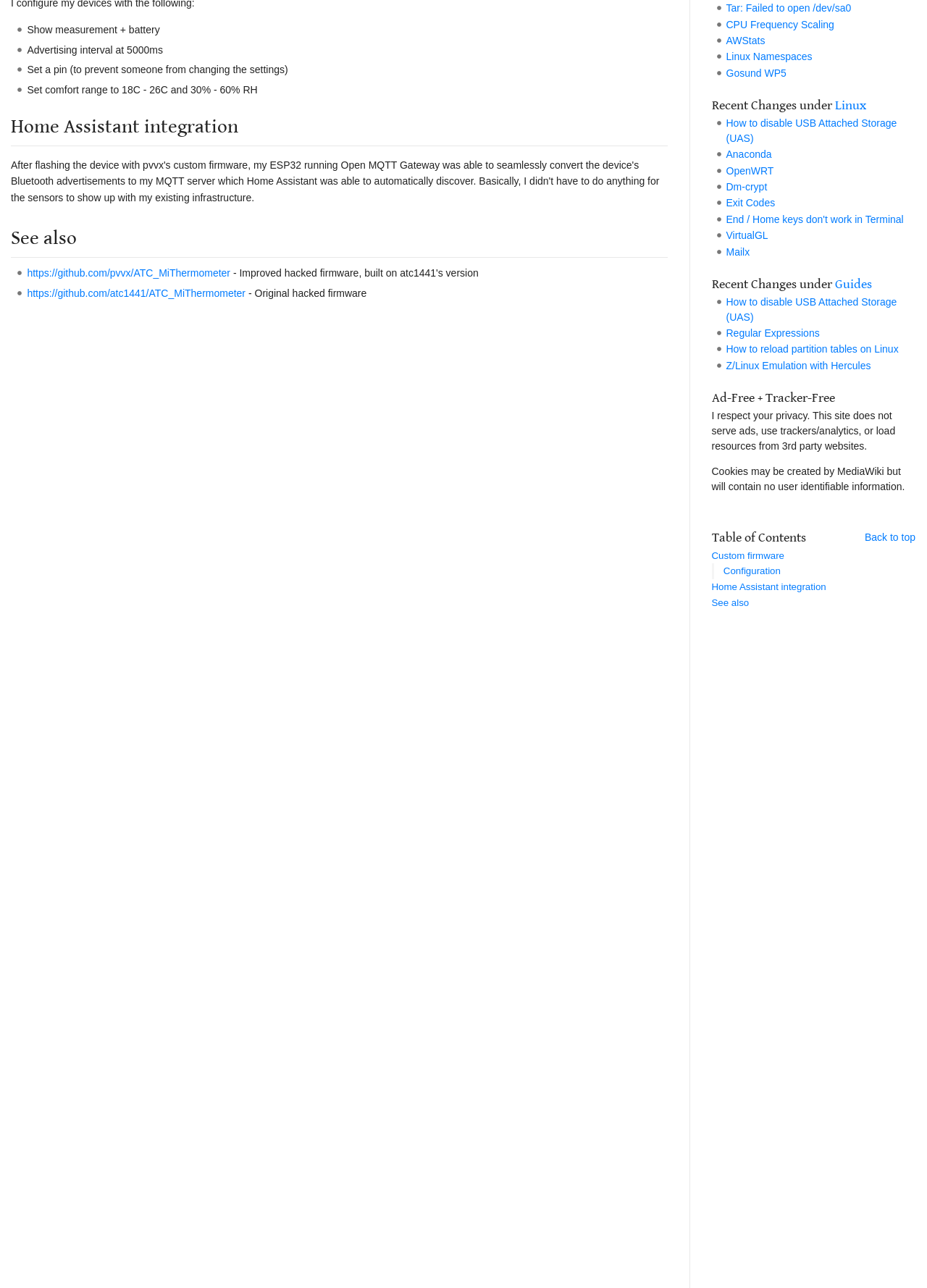Provide the bounding box coordinates of the HTML element this sentence describes: "www.bapukutisevagram.in". The bounding box coordinates consist of four float numbers between 0 and 1, i.e., [left, top, right, bottom].

None